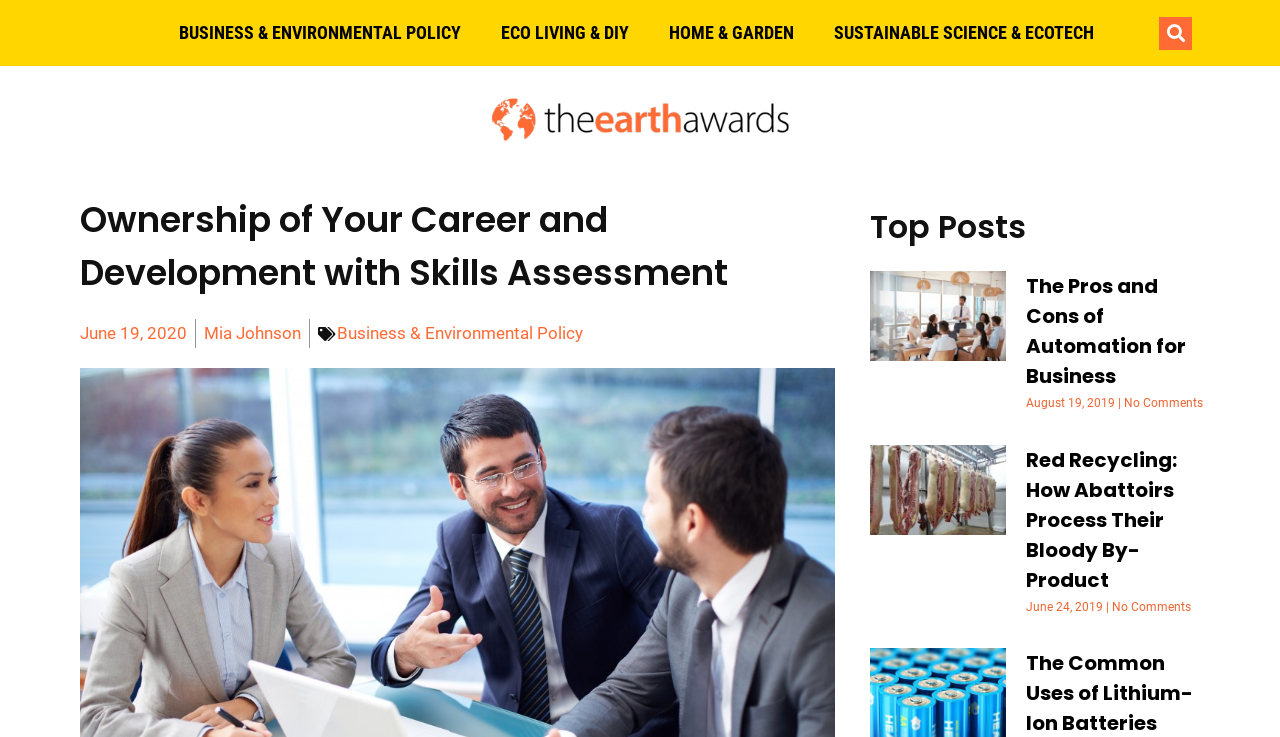Please specify the bounding box coordinates of the region to click in order to perform the following instruction: "Explore the article about red recycling and abattoirs".

[0.802, 0.604, 0.945, 0.807]